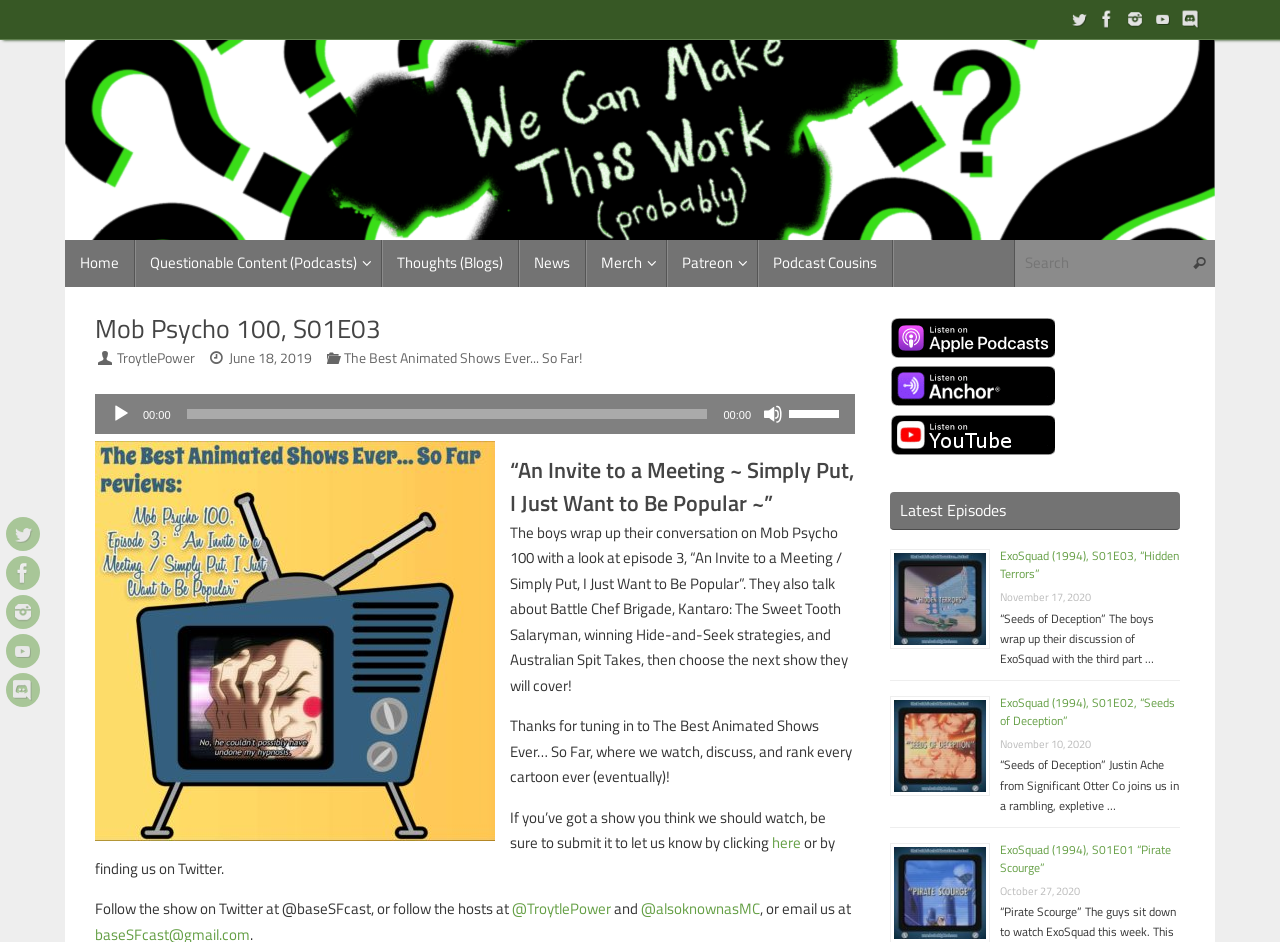Provide a single word or phrase to answer the given question: 
Who is the author of the article?

TroytlePower